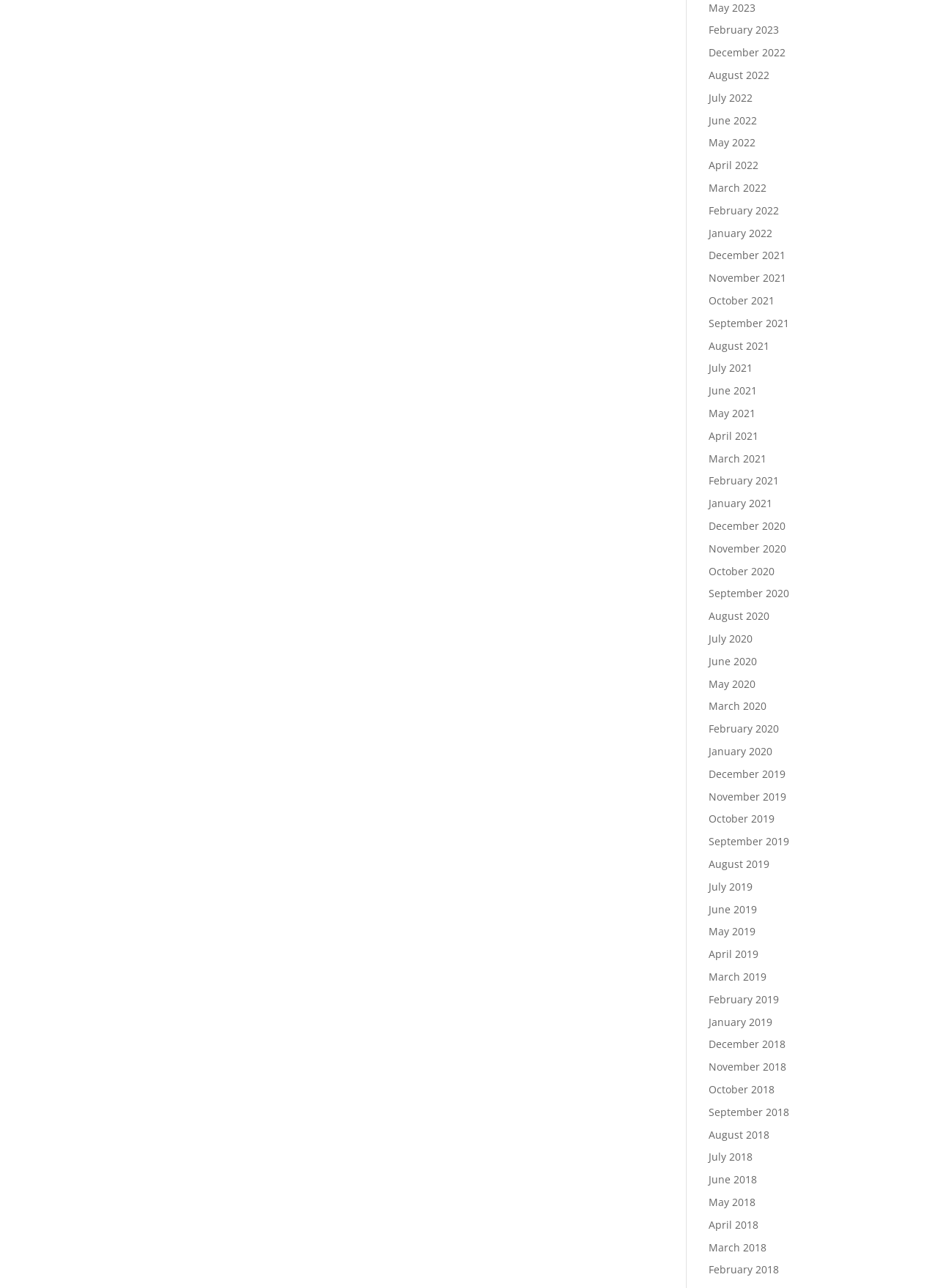Specify the bounding box coordinates of the element's area that should be clicked to execute the given instruction: "view December 2020". The coordinates should be four float numbers between 0 and 1, i.e., [left, top, right, bottom].

[0.756, 0.403, 0.838, 0.414]